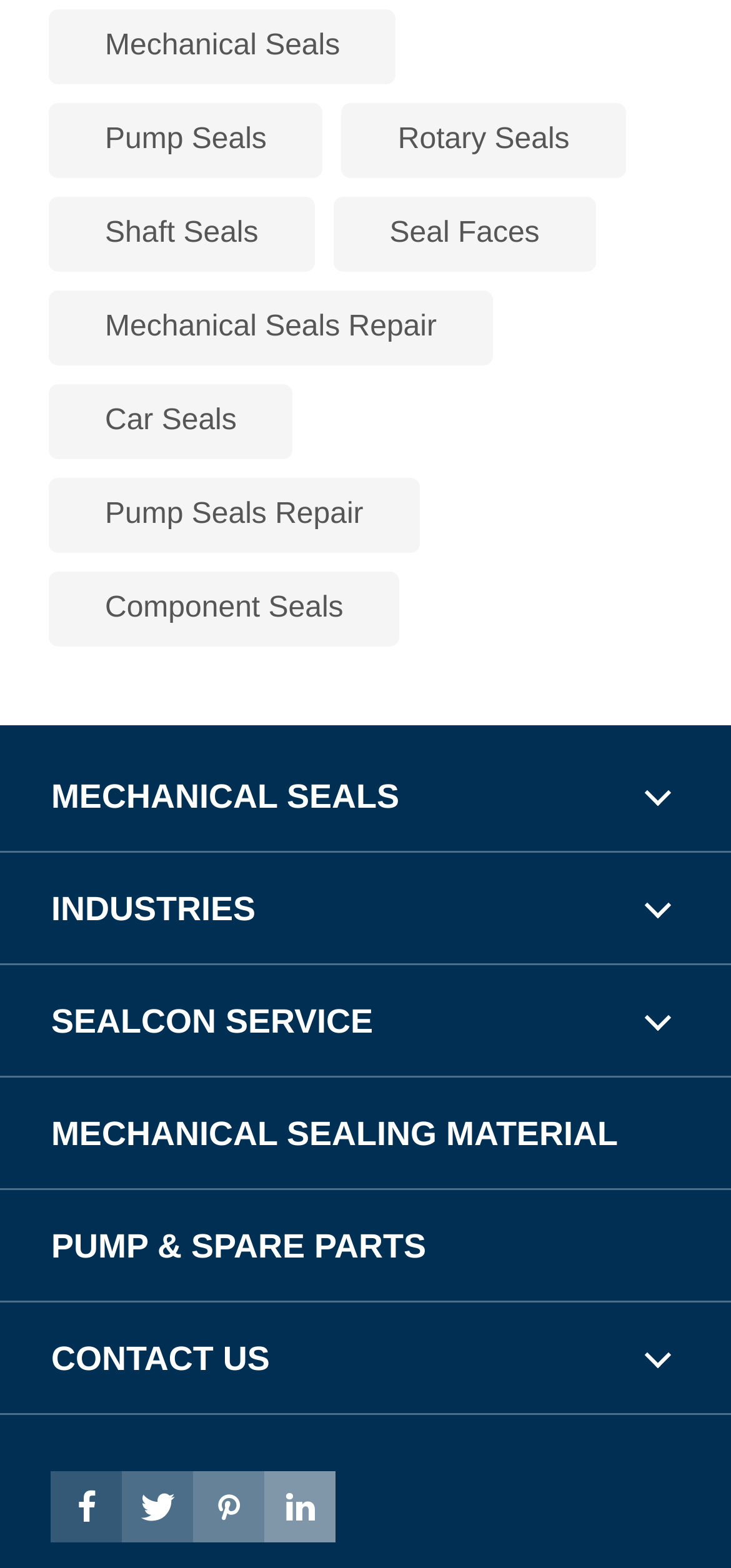Pinpoint the bounding box coordinates of the clickable element needed to complete the instruction: "Go to Mechanical Seals Repair". The coordinates should be provided as four float numbers between 0 and 1: [left, top, right, bottom].

[0.067, 0.185, 0.674, 0.233]